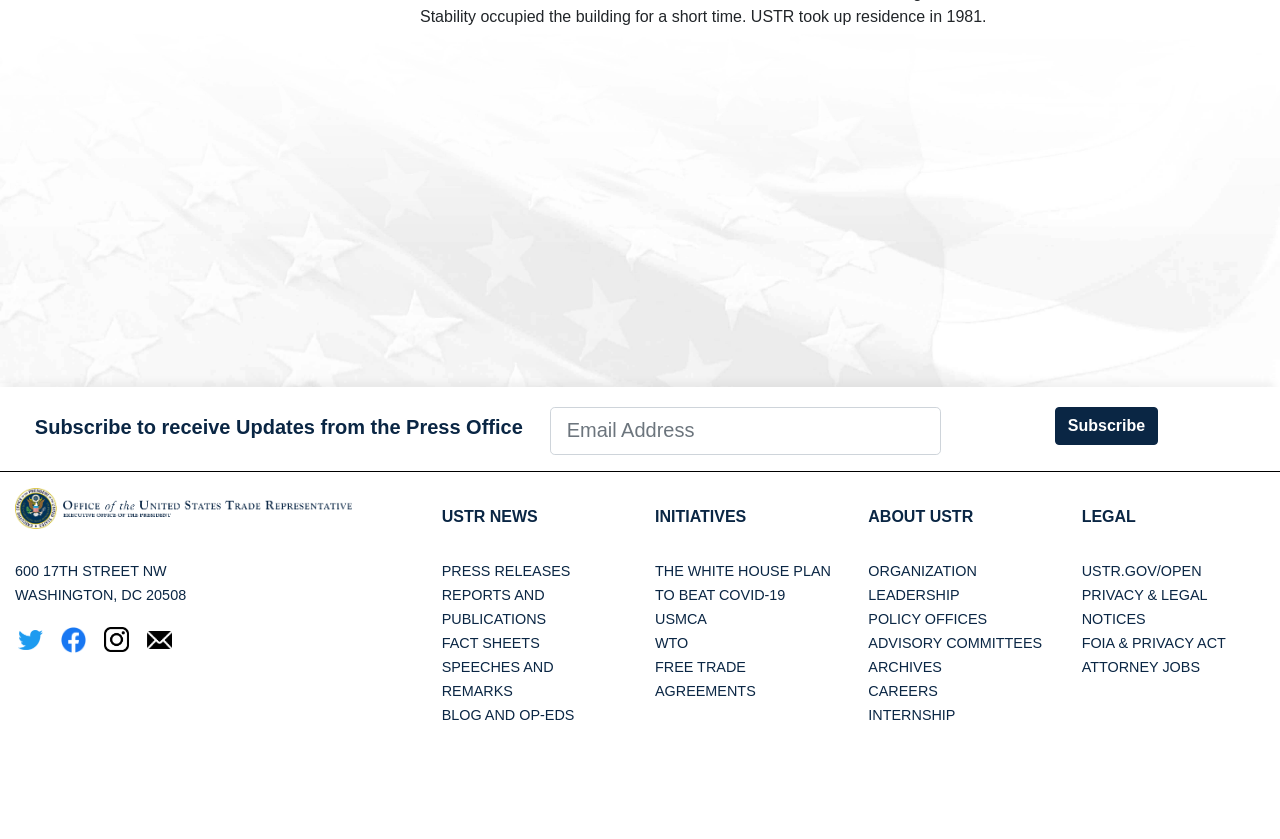Answer briefly with one word or phrase:
What is the address of the organization?

600 17TH STREET NW, WASHINGTON, DC 20508